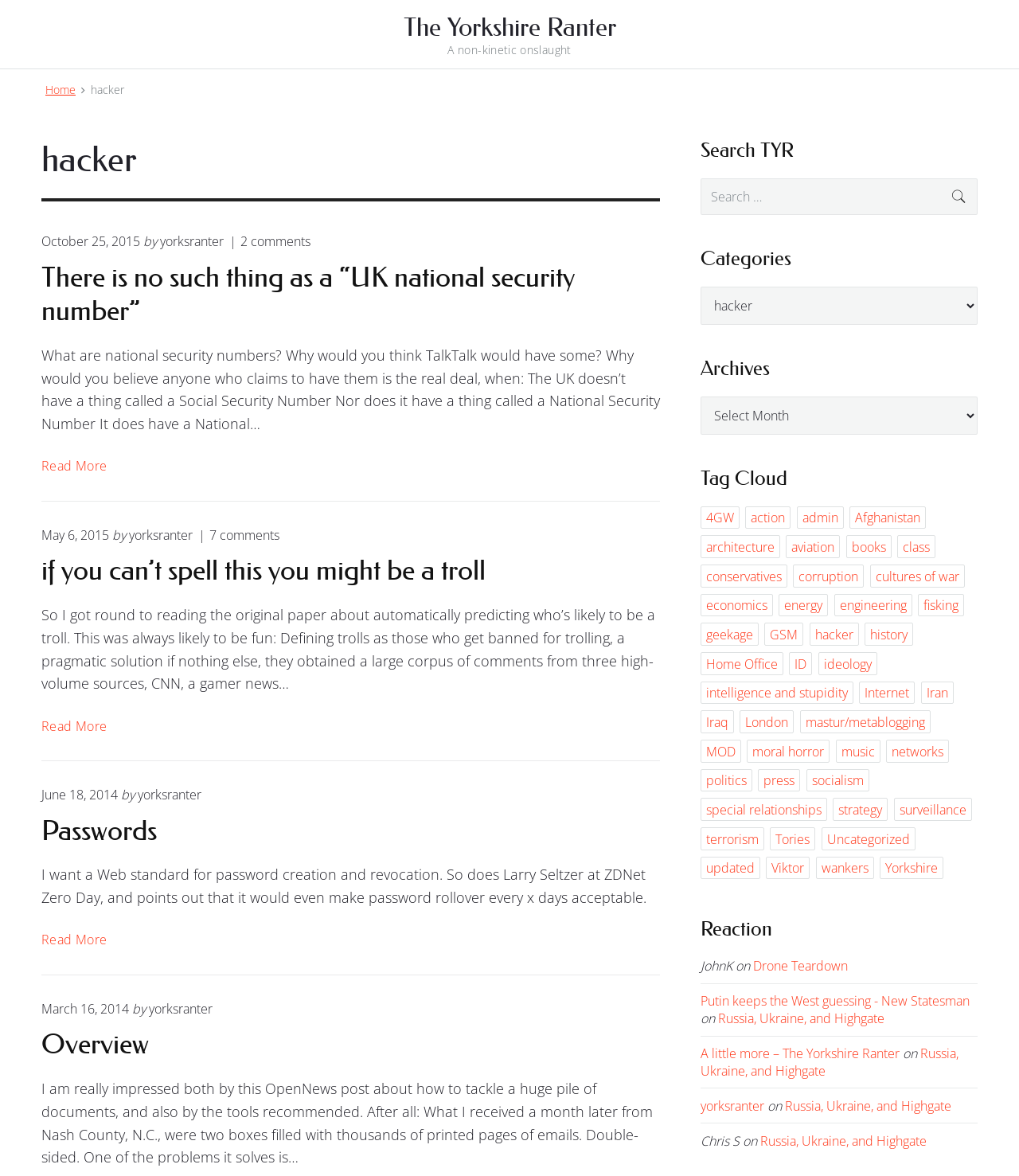Pinpoint the bounding box coordinates of the area that should be clicked to complete the following instruction: "Search for something". The coordinates must be given as four float numbers between 0 and 1, i.e., [left, top, right, bottom].

[0.687, 0.152, 0.959, 0.183]